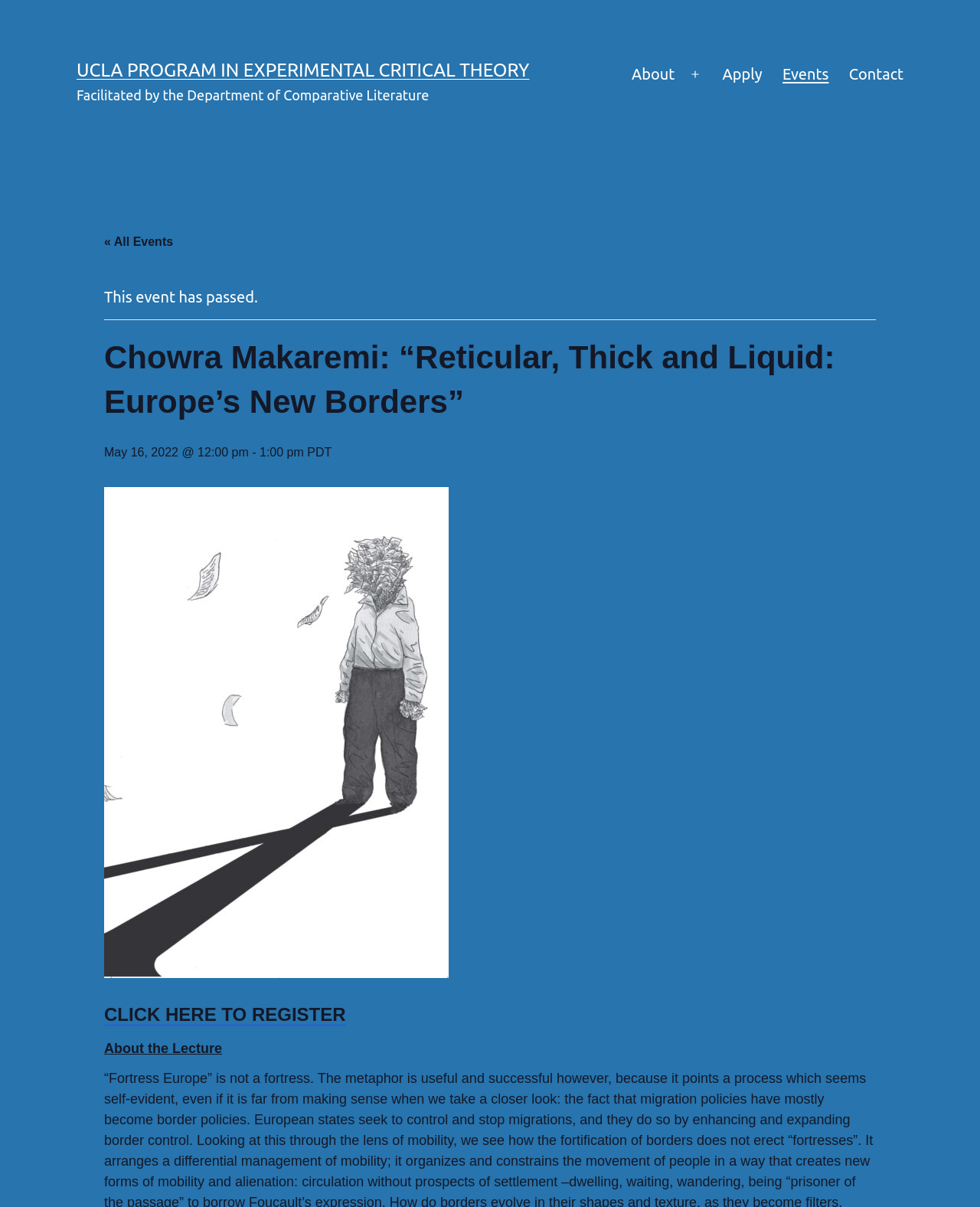Can you find the bounding box coordinates for the element to click on to achieve the instruction: "Click the APPLY link"?

[0.727, 0.046, 0.788, 0.078]